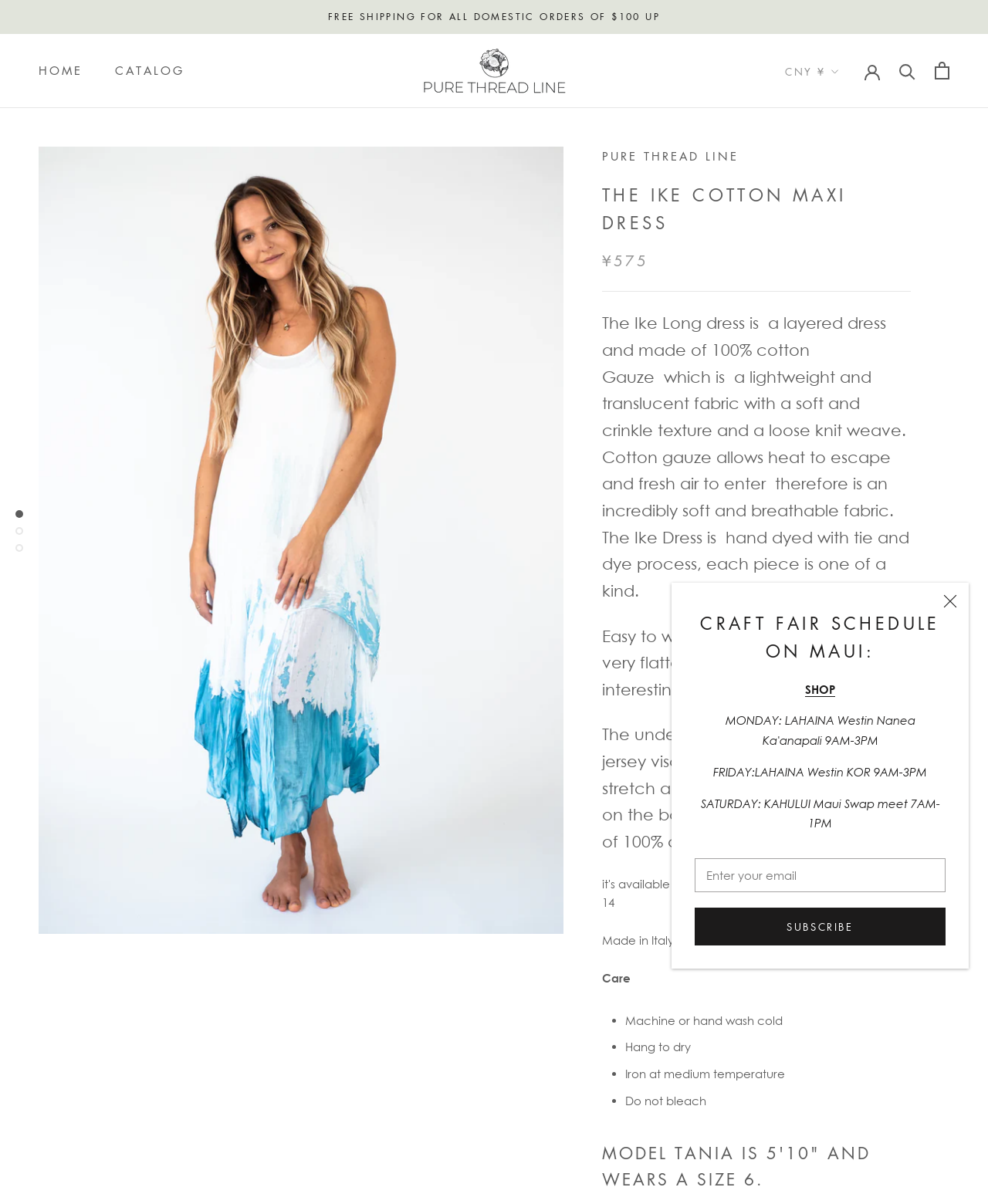Specify the bounding box coordinates of the region I need to click to perform the following instruction: "Shop now". The coordinates must be four float numbers in the range of 0 to 1, i.e., [left, top, right, bottom].

[0.815, 0.566, 0.845, 0.578]